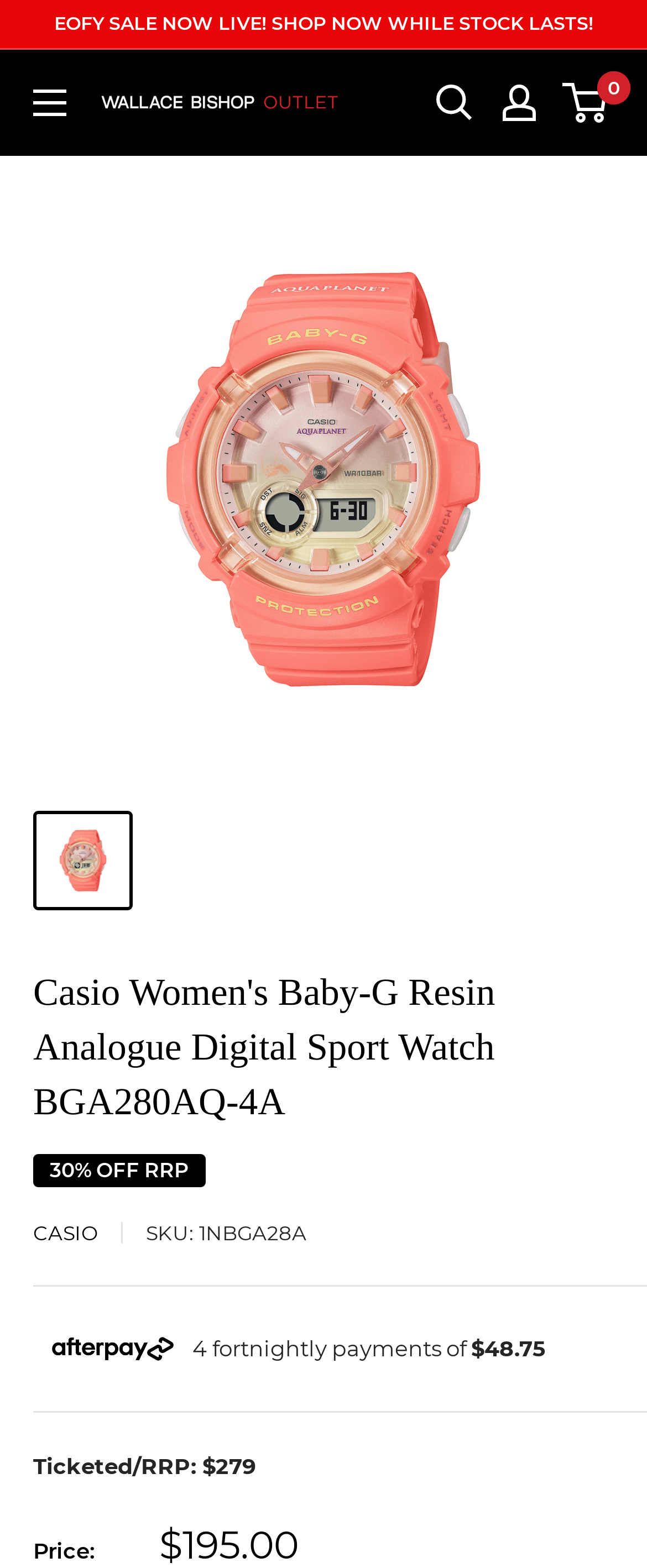Bounding box coordinates should be provided in the format (top-left x, top-left y, bottom-right x, bottom-right y) with all values between 0 and 1. Identify the bounding box for this UI element: aria-describedby="a11y-new-window-message"

[0.051, 0.517, 0.205, 0.58]